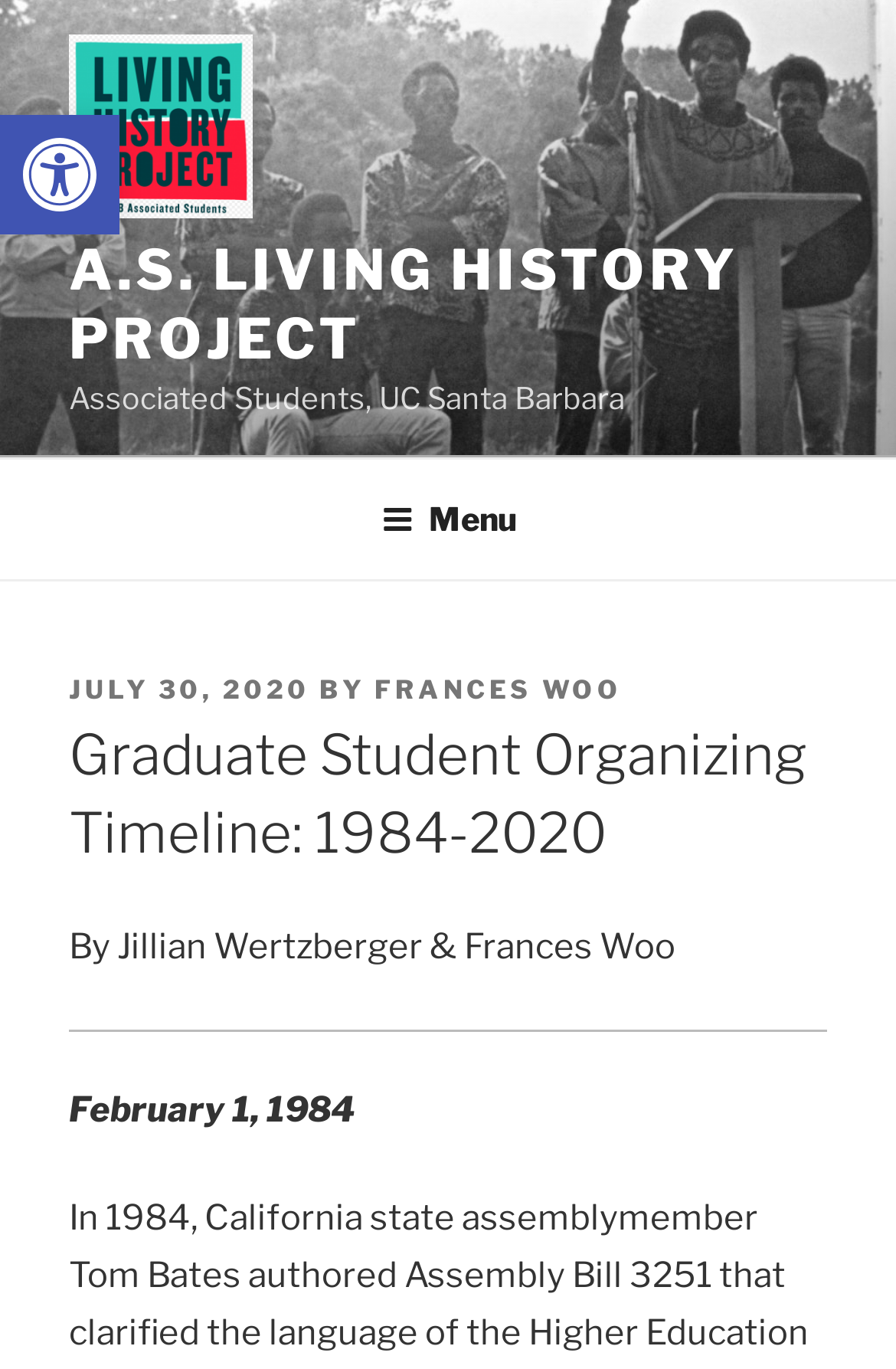Provide the bounding box coordinates, formatted as (top-left x, top-left y, bottom-right x, bottom-right y), with all values being floating point numbers between 0 and 1. Identify the bounding box of the UI element that matches the description: About the Keyword

None